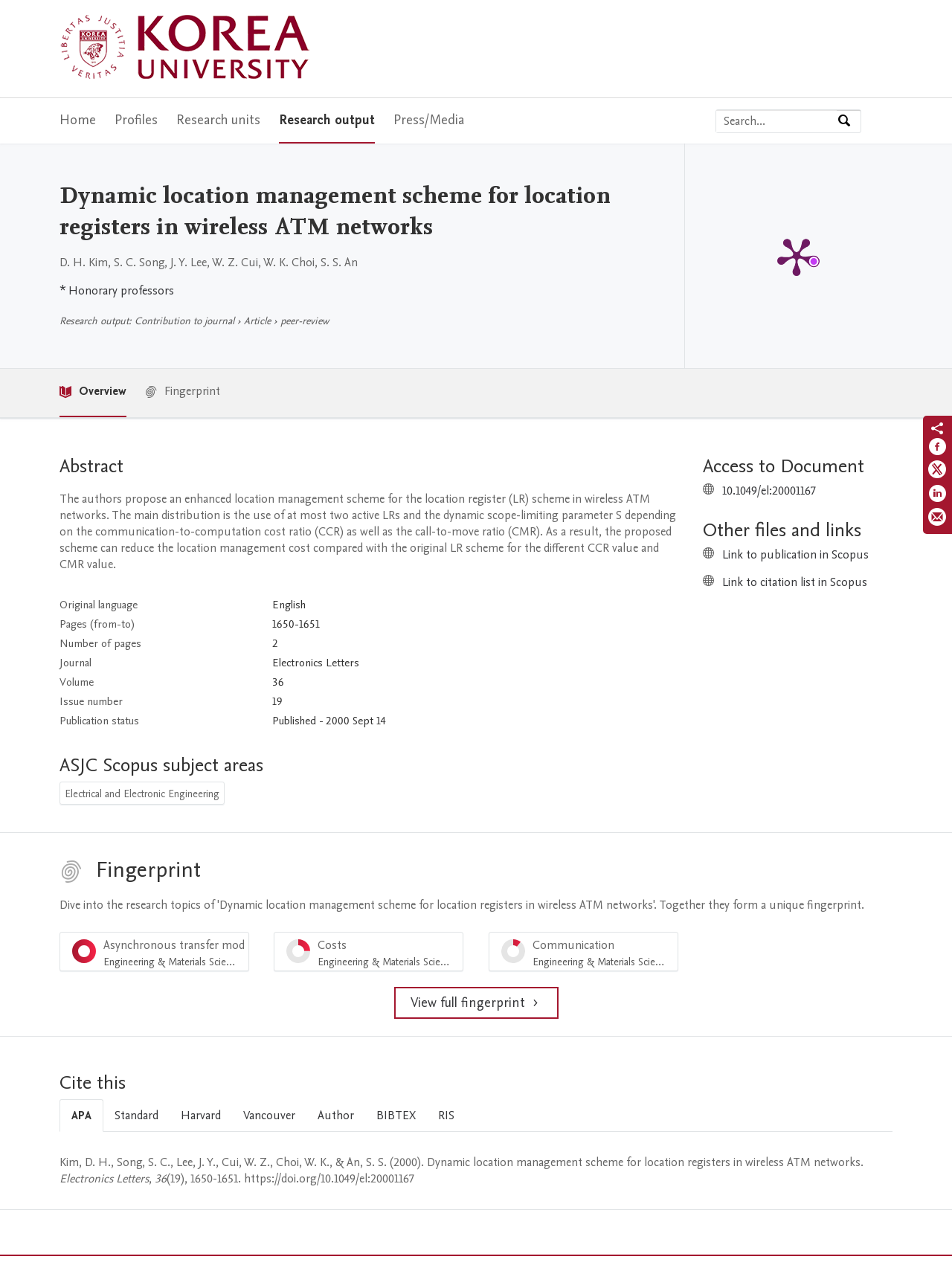What is the name of the journal where the article was published?
Using the visual information, respond with a single word or phrase.

Electronics Letters